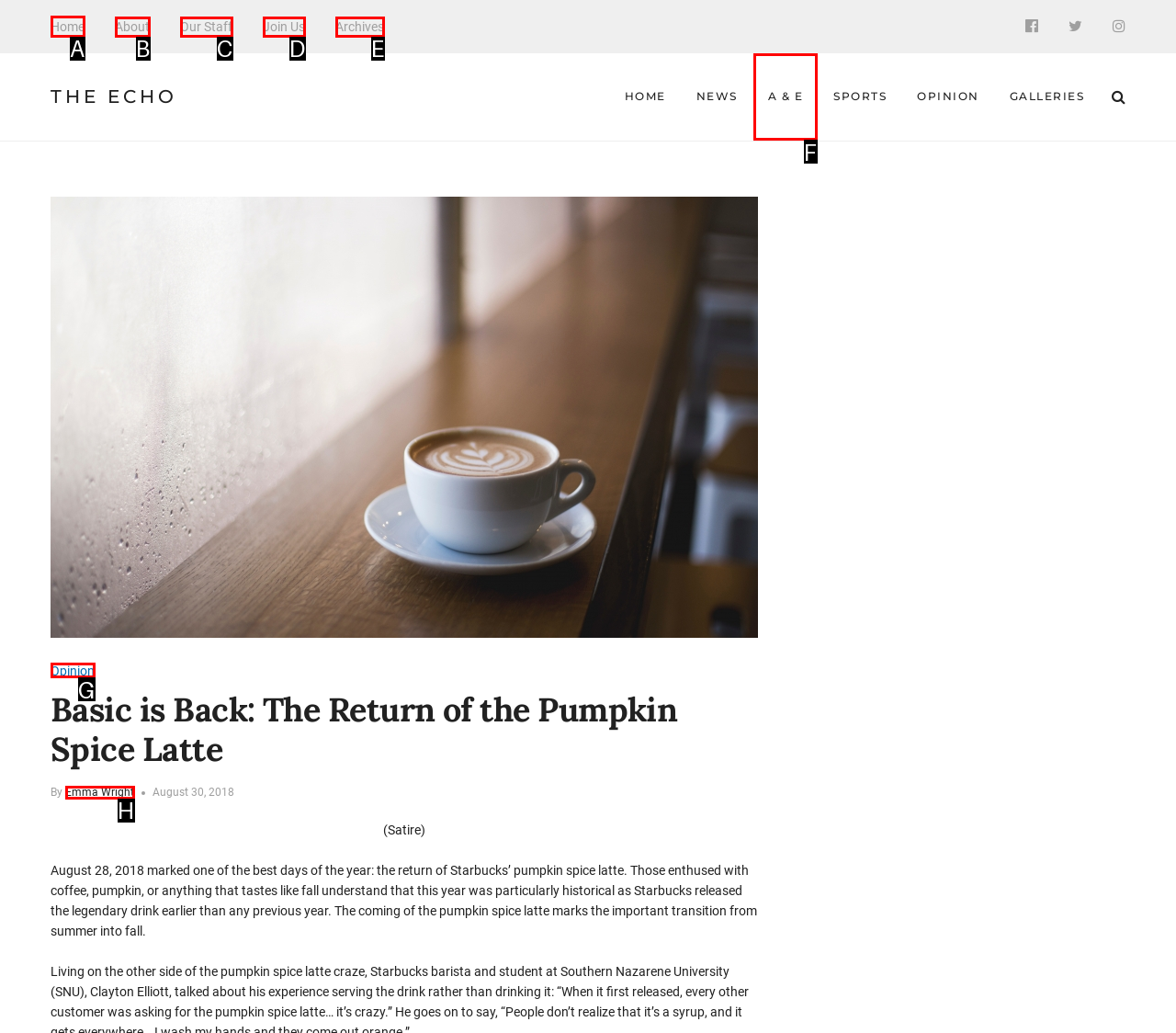Out of the given choices, which letter corresponds to the UI element required to Click the Home link? Answer with the letter.

A